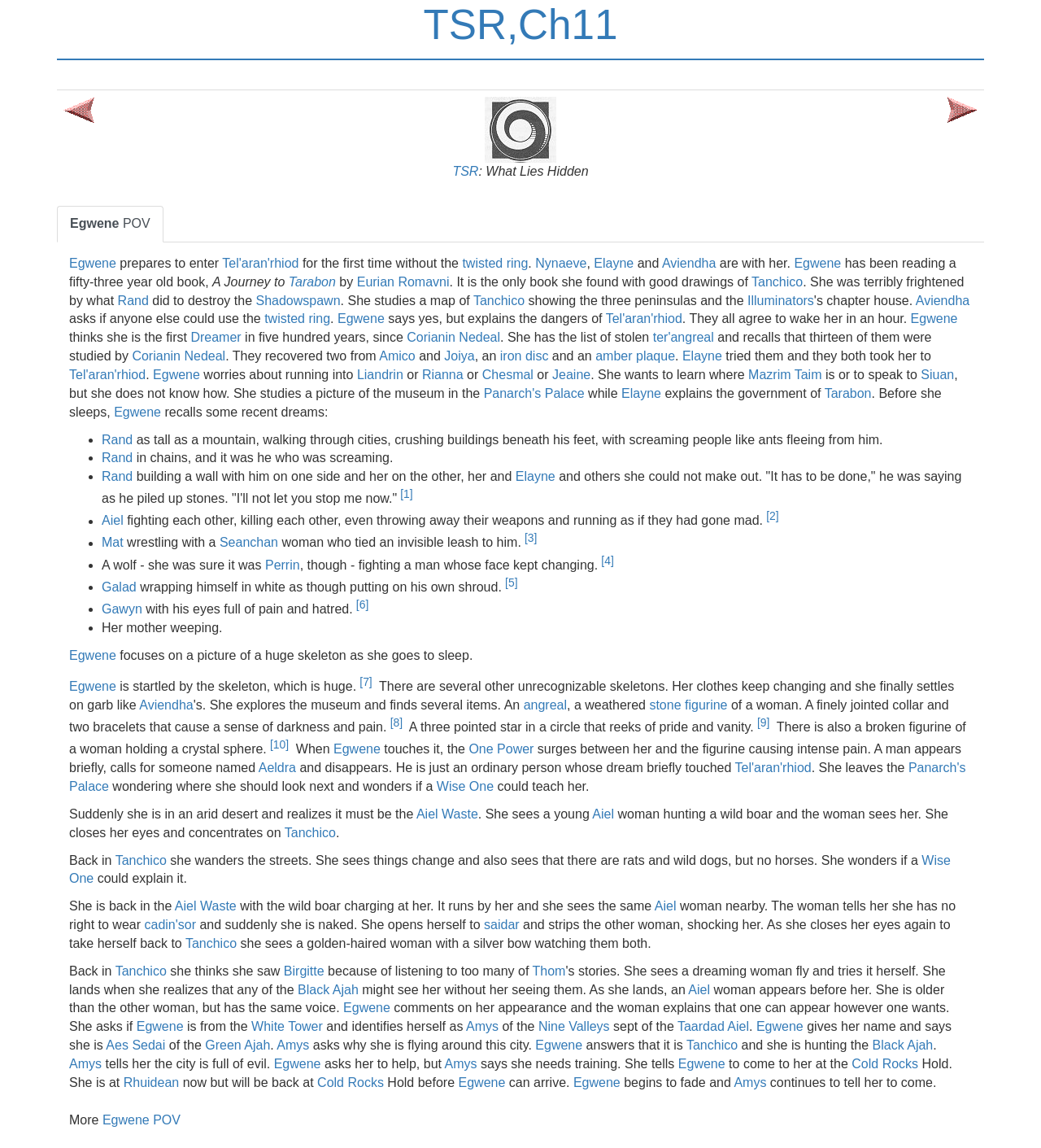Pinpoint the bounding box coordinates of the element to be clicked to execute the instruction: "View the link 'Tanchico'".

[0.722, 0.239, 0.771, 0.251]